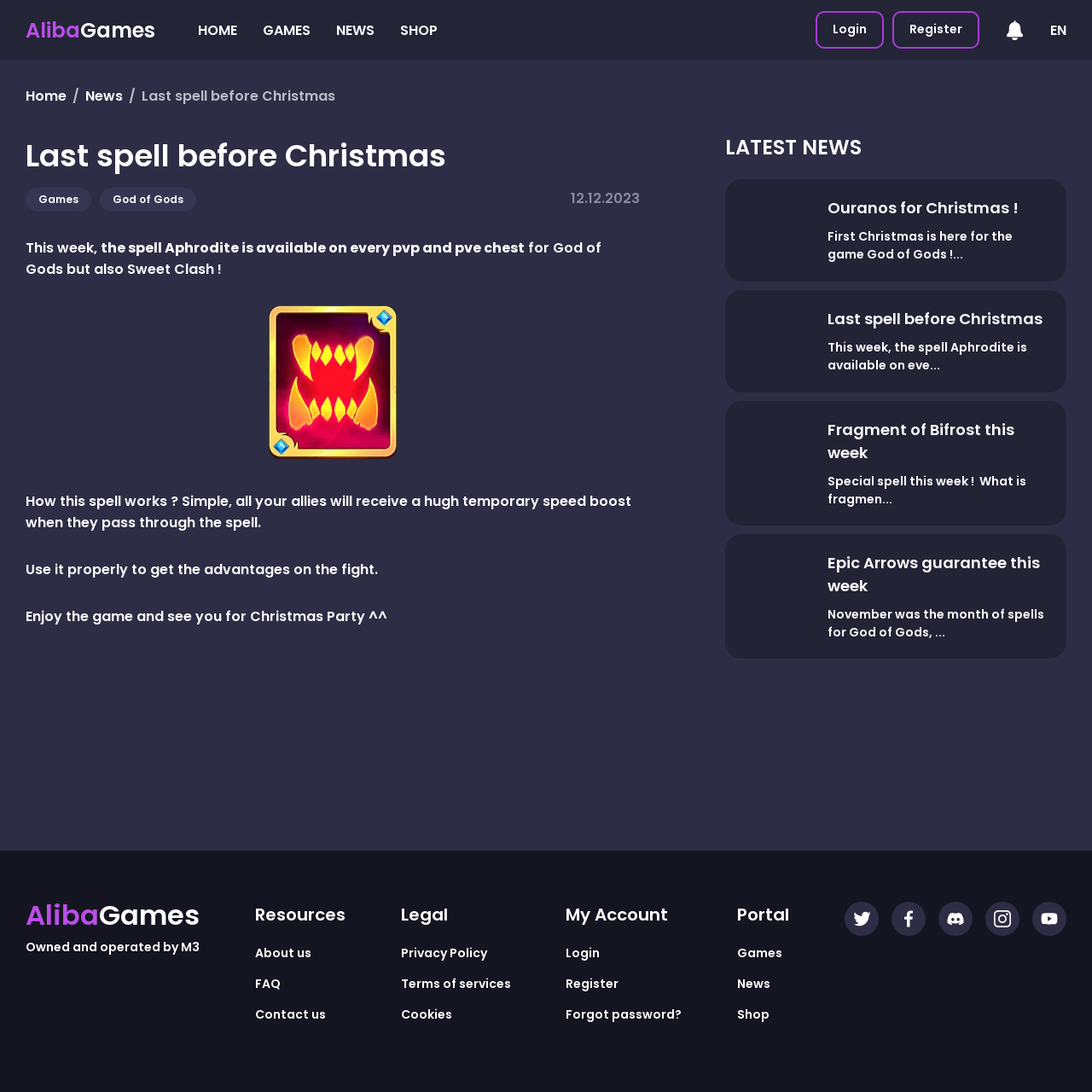With reference to the screenshot, provide a detailed response to the question below:
What is the name of the company operating the website?

The question can be answered by looking at the bottom section of the webpage, where it mentions 'Owned and operated by M3'.